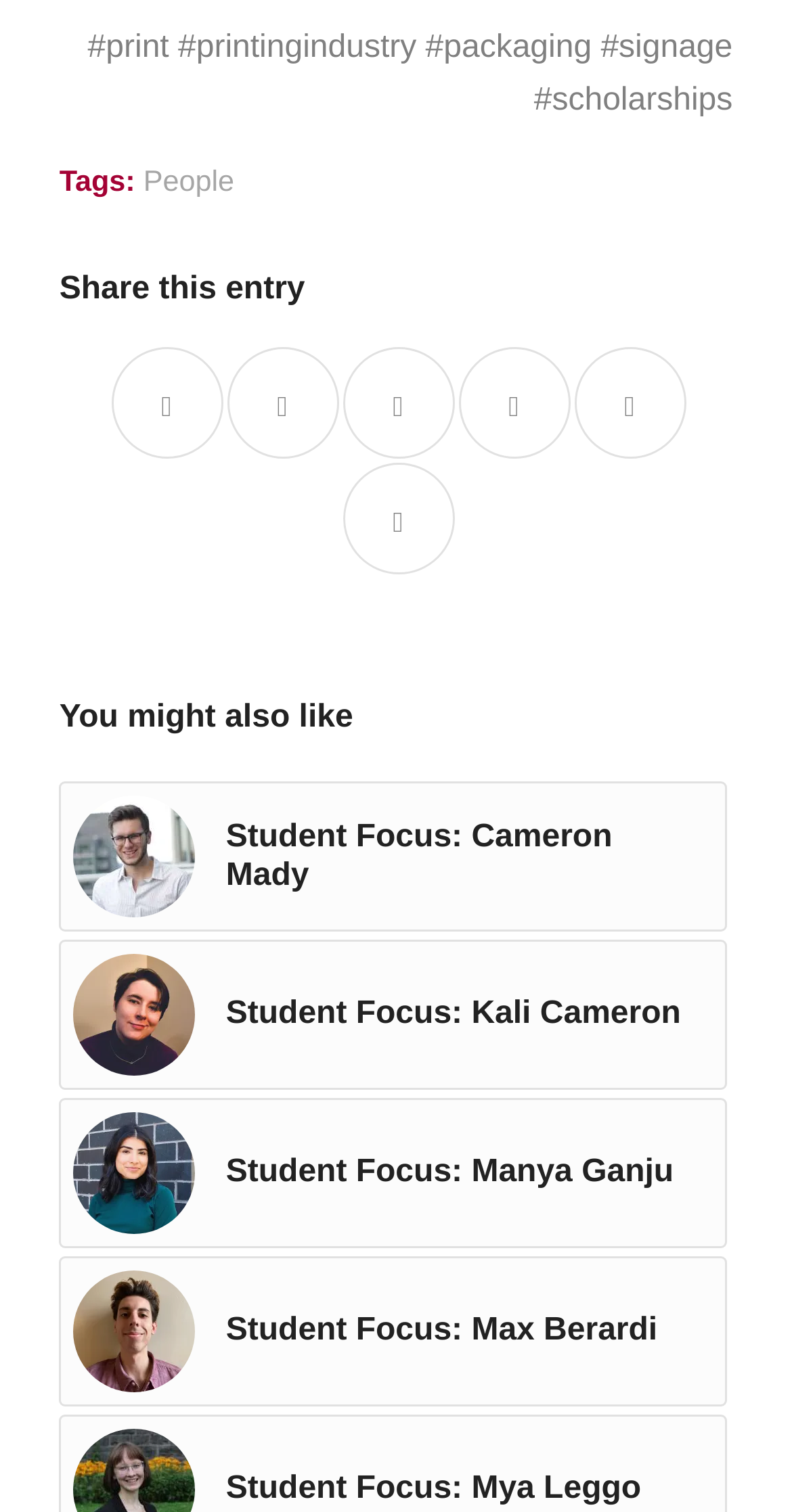Provide the bounding box coordinates in the format (top-left x, top-left y, bottom-right x, bottom-right y). All values are floating point numbers between 0 and 1. Determine the bounding box coordinate of the UI element described as: BLOG

None